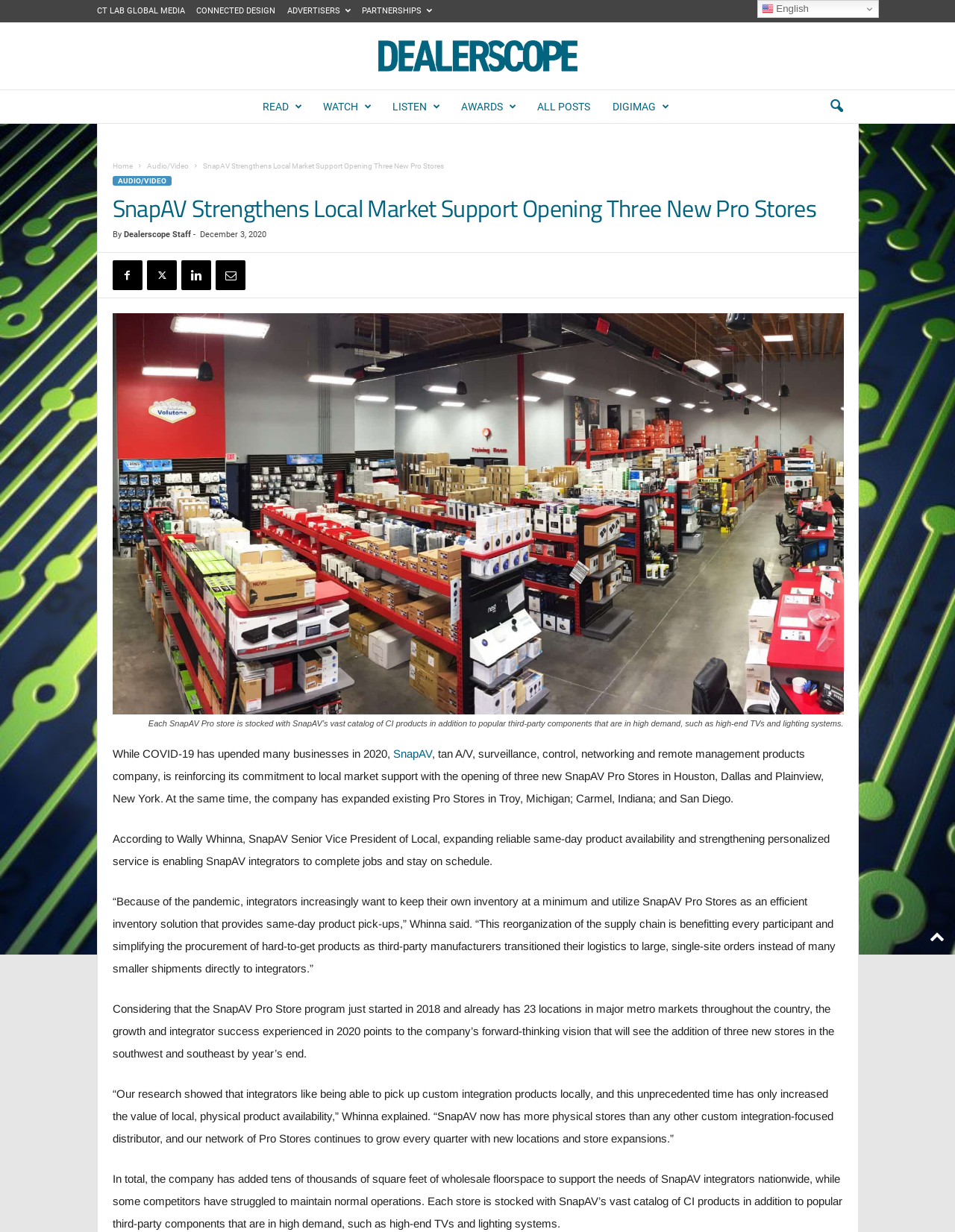Identify the bounding box coordinates of the region that needs to be clicked to carry out this instruction: "Go to the 'Dealerscope' homepage". Provide these coordinates as four float numbers ranging from 0 to 1, i.e., [left, top, right, bottom].

[0.0, 0.018, 1.0, 0.073]